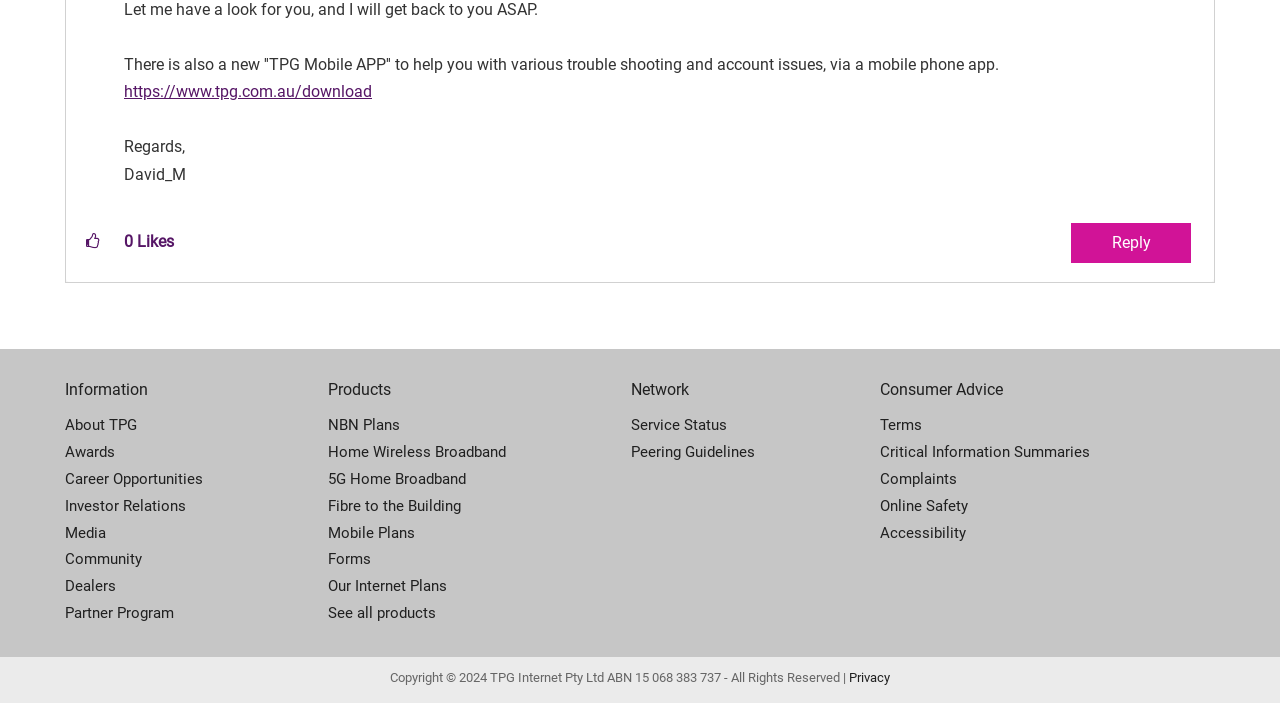Give a one-word or short phrase answer to the question: 
What is the link text above the 'Information' section?

Reply